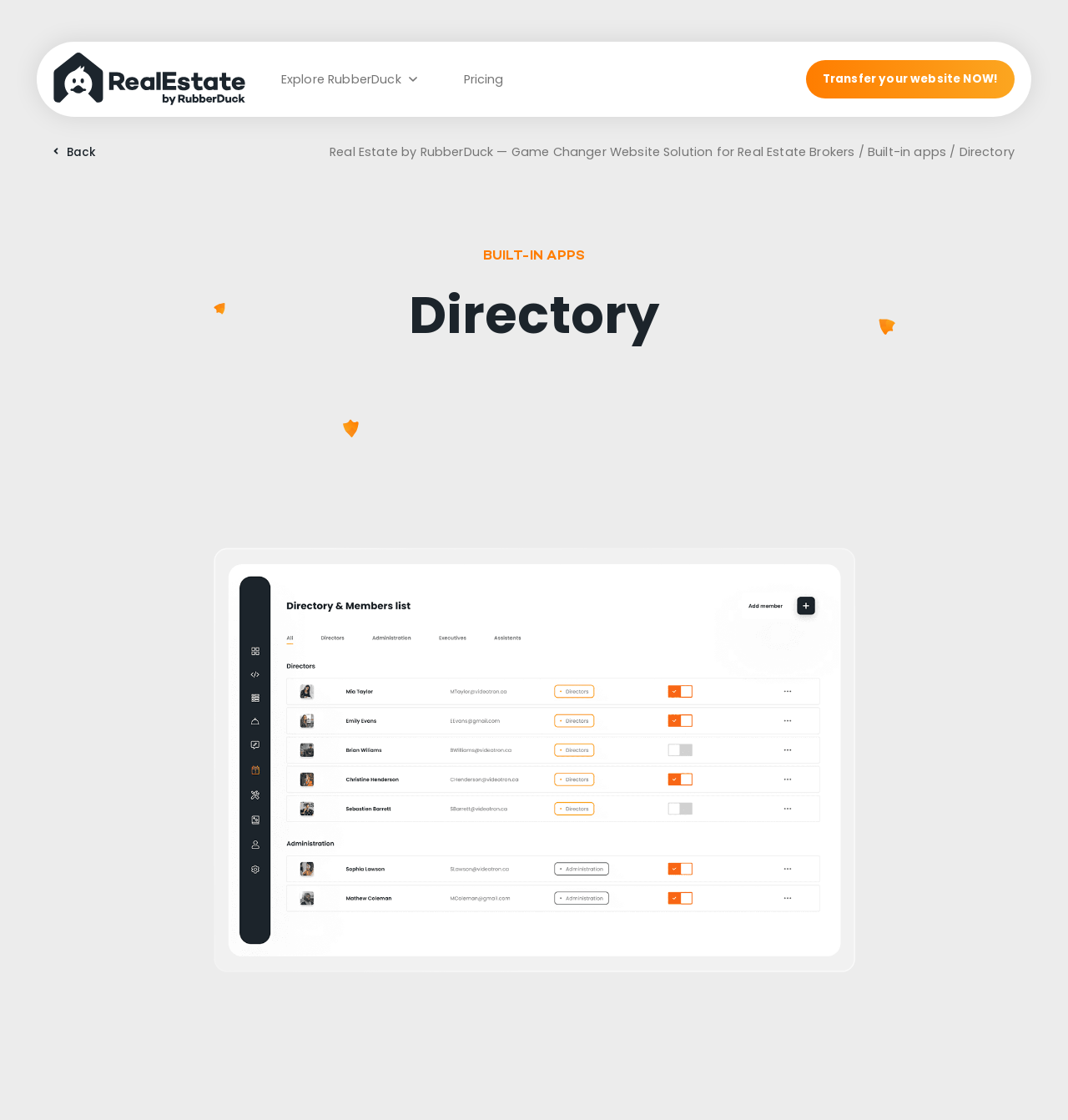For the following element description, predict the bounding box coordinates in the format (top-left x, top-left y, bottom-right x, bottom-right y). All values should be floating point numbers between 0 and 1. Description: Pricing

[0.422, 0.037, 0.483, 0.104]